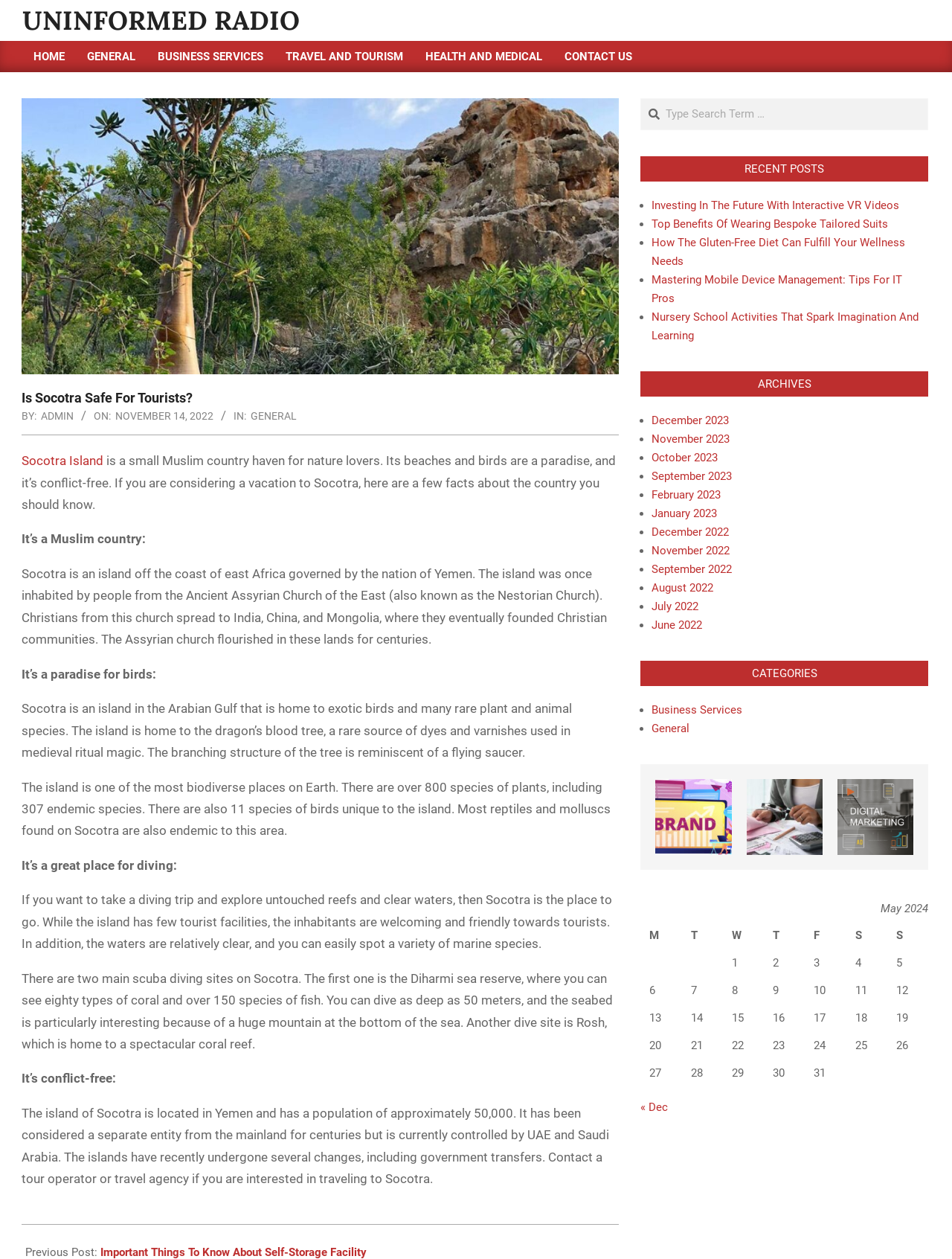Locate the bounding box coordinates of the clickable region necessary to complete the following instruction: "Read the 'Is Socotra Safe For Tourists?' article". Provide the coordinates in the format of four float numbers between 0 and 1, i.e., [left, top, right, bottom].

[0.023, 0.358, 0.65, 0.973]